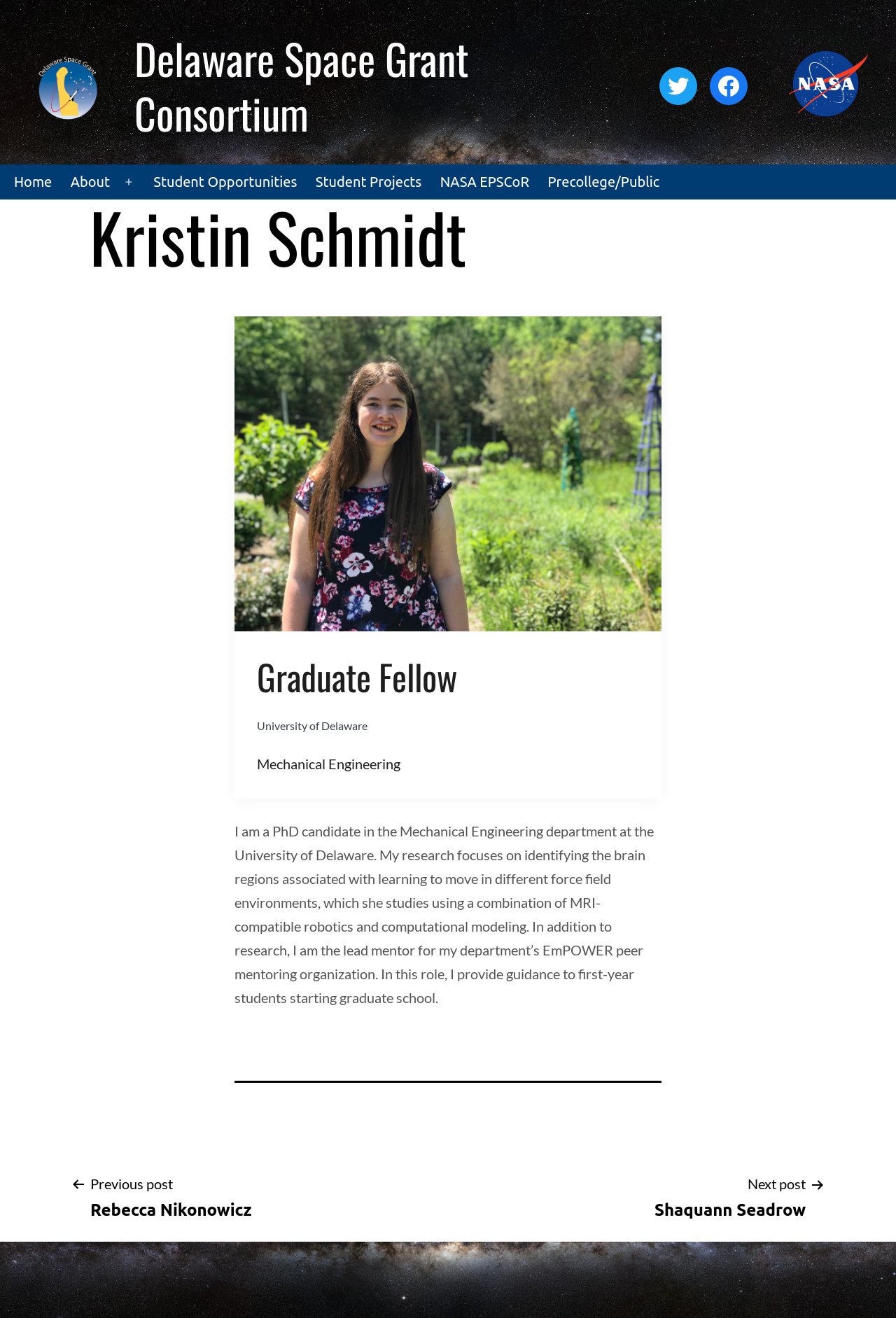Please look at the image and answer the question with a detailed explanation: What is the topic of research mentioned on this webpage?

I found the answer by reading the text 'My research focuses on identifying the brain regions associated with learning to move in different force field environments...' which is located in the main content area.